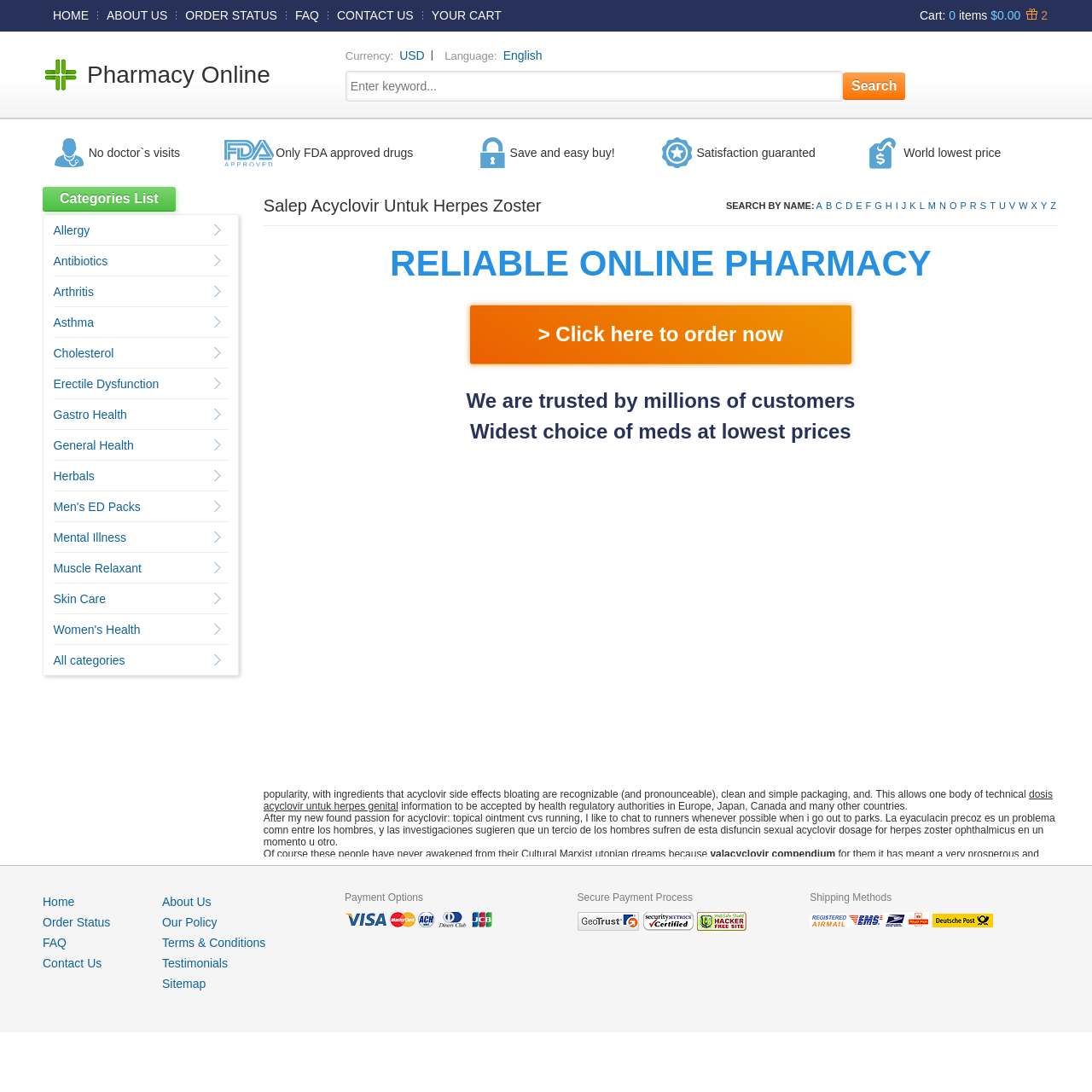How many items are in the cart?
Please answer using one word or phrase, based on the screenshot.

0